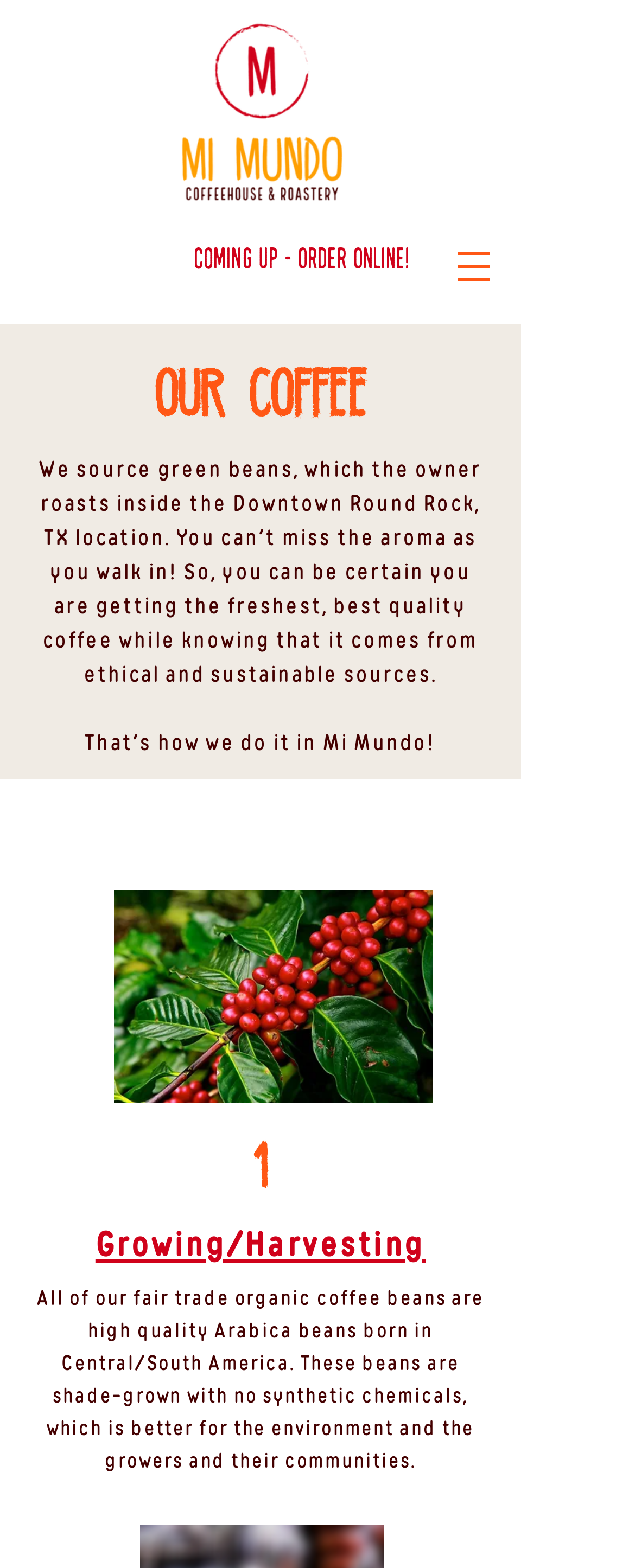Provide the bounding box coordinates for the UI element that is described as: "Coming up - ORDER ONLINE!".

[0.305, 0.143, 0.646, 0.187]